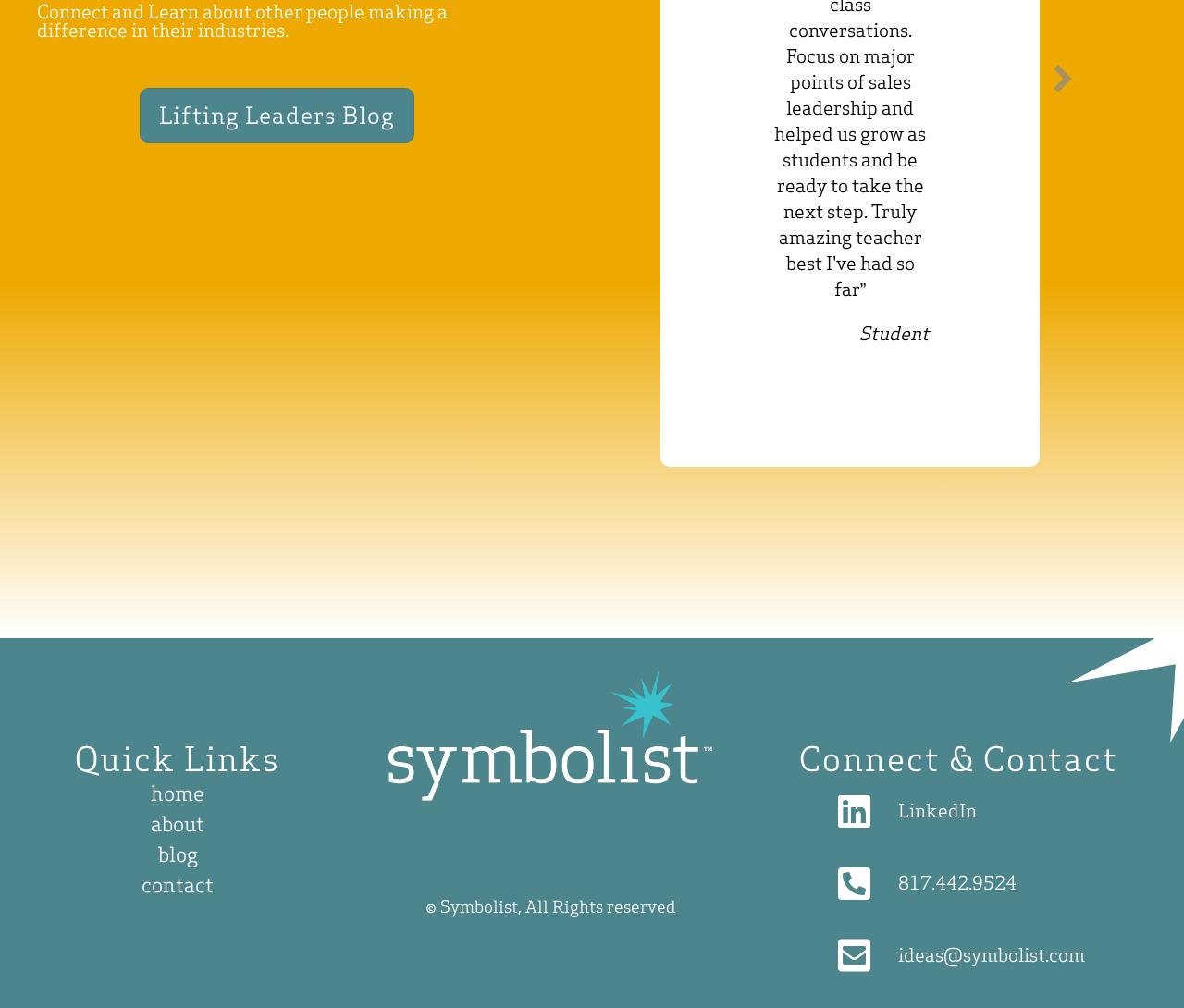Ascertain the bounding box coordinates for the UI element detailed here: "LinkedIn". The coordinates should be provided as [left, top, right, bottom] with each value being a float between 0 and 1.

[0.759, 0.894, 0.825, 0.922]